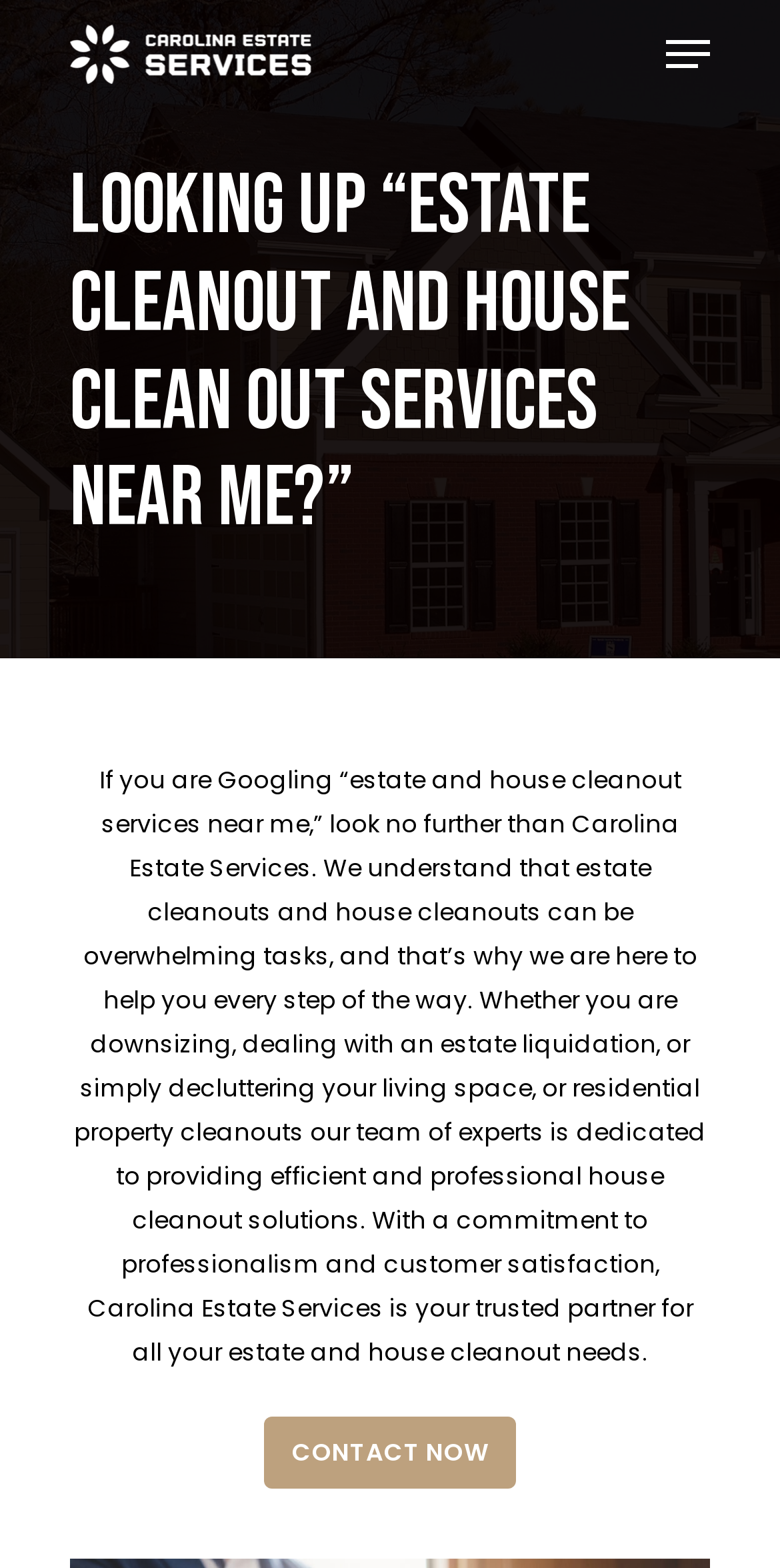What is the purpose of the company?
Please respond to the question thoroughly and include all relevant details.

I determined the purpose of the company by reading the static text element that describes the services offered by Carolina Estate Services, which includes estate cleanouts, house cleanouts, downsizing, estate liquidation, decluttering, and residential property cleanouts.